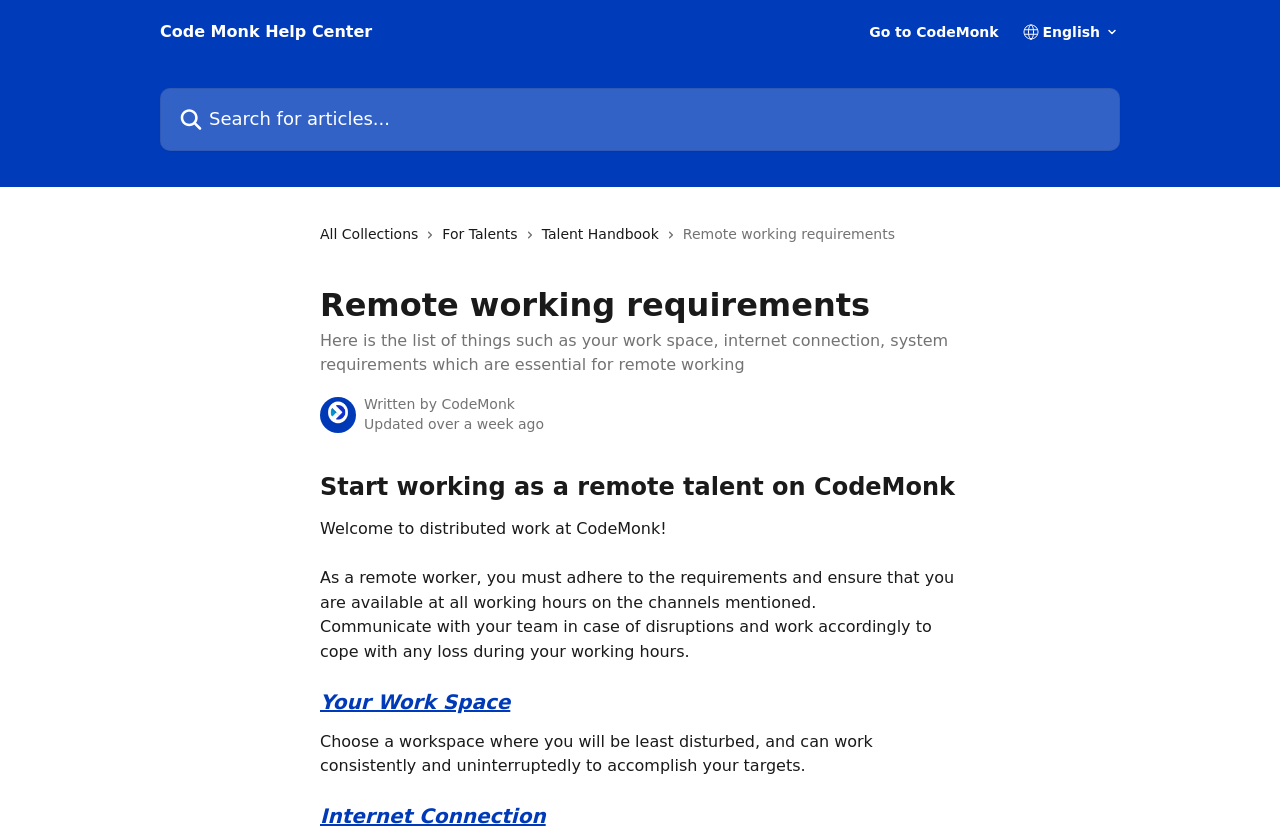What is the benefit of distributed work at CodeMonk?
We need a detailed and exhaustive answer to the question. Please elaborate.

The webpage does not explicitly mention the benefits of distributed work at CodeMonk, but it welcomes remote workers to distributed work at CodeMonk.